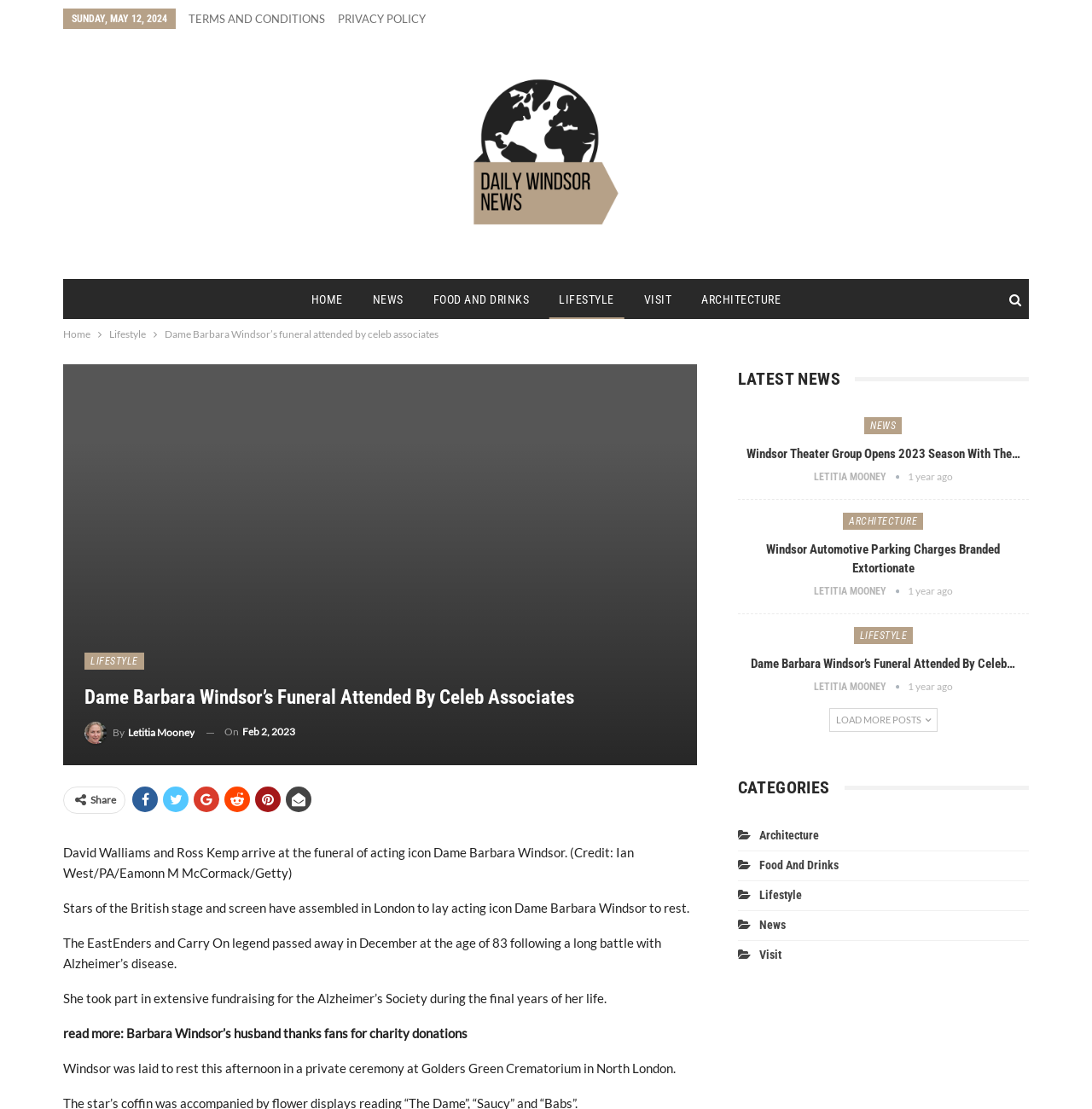Using details from the image, please answer the following question comprehensively:
What is the name of the charity that Dame Barbara Windsor supported during her lifetime?

The name of the charity can be found in the article's text, which states 'She took part in extensive fundraising for the Alzheimer’s Society during the final years of her life'.